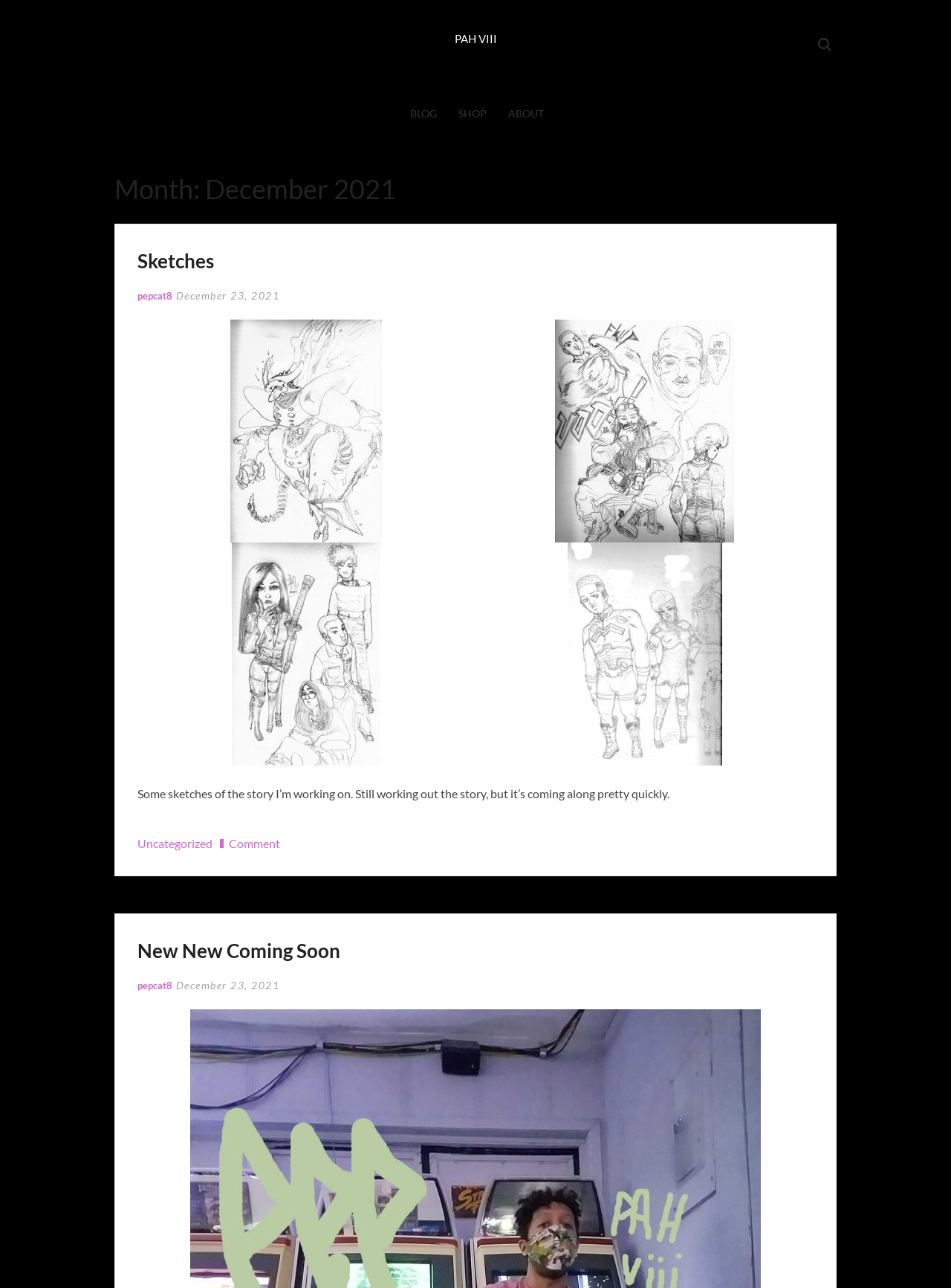What is the name of the story being worked on?
Craft a detailed and extensive response to the question.

The webpage mentions 'Some sketches of the story I’m working on', but it does not specify the name of the story.